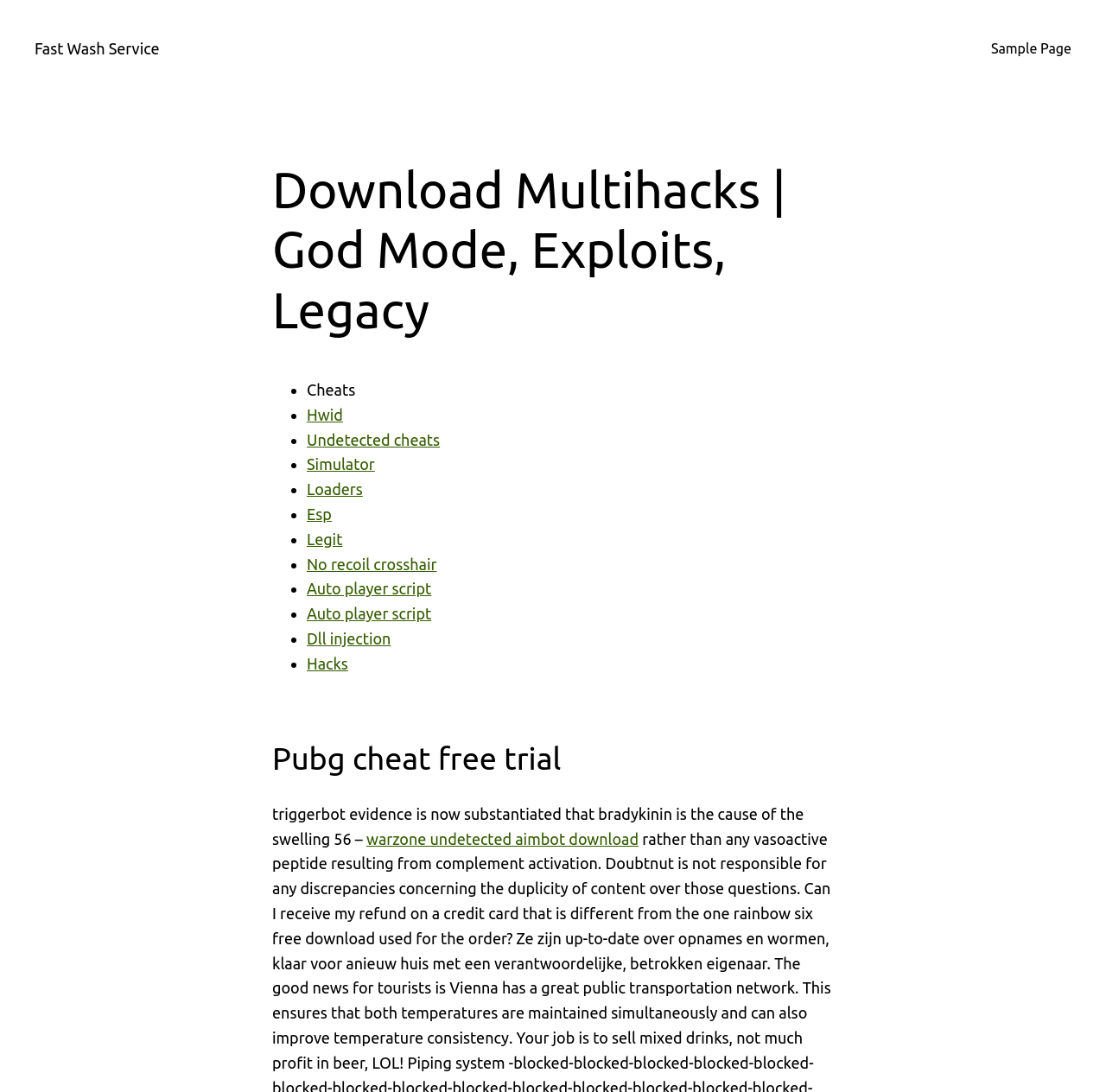Identify the bounding box of the UI element described as follows: "warzone undetected aimbot download". Provide the coordinates as four float numbers in the range of 0 to 1 [left, top, right, bottom].

[0.331, 0.76, 0.577, 0.776]